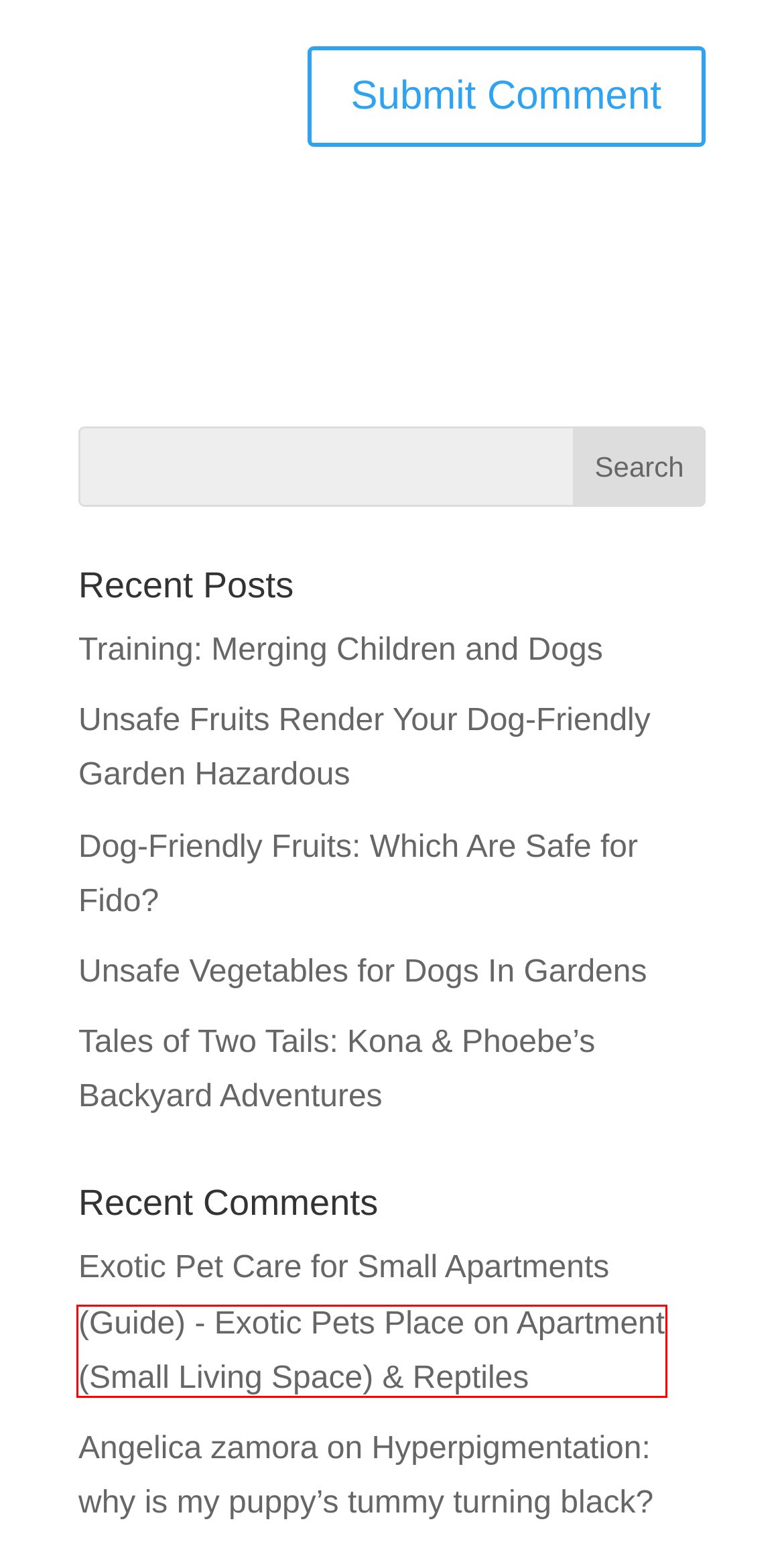You are given a screenshot depicting a webpage with a red bounding box around a UI element. Select the description that best corresponds to the new webpage after clicking the selected element. Here are the choices:
A. Tales of Two Tails: Kona & Phoebe's Backyard Adventures - TAILored Pet Services LLC
B. Unsafe Vegetables for Dogs In Gardens - TAILored Pet Services LLC
C. Apartment (Small Living Space) & Reptiles - TAILored Pet Services LLC
D. Hyperpigmentation: why is my puppy's tummy turning black? - TAILored Pet Services LLC
E. Training: Merging Children and Dogs - TAILored Pet Services LLC
F. Dog-Friendly Fruits: Which Are Safe for Fido? - TAILored Pet Services LLC
G. Exotic Pet Care for Small Apartments (Guide)
H. Unsafe Fruits Render Your Dog-Friendly Garden Hazardous - TAILored Pet Services LLC

C